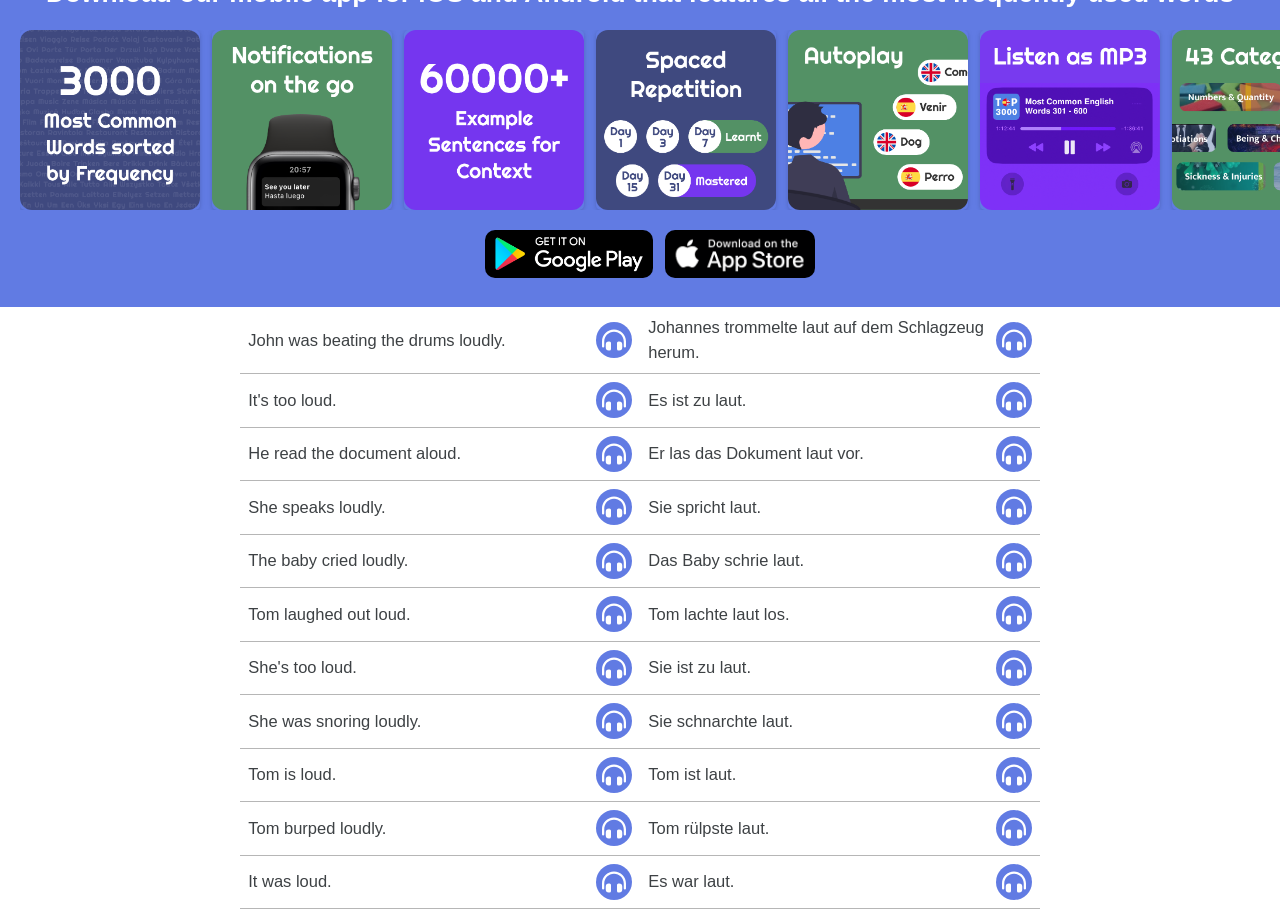Identify the bounding box coordinates of the area you need to click to perform the following instruction: "Click the button to pronounce 'John was beating the drums loudly'".

[0.465, 0.354, 0.494, 0.393]